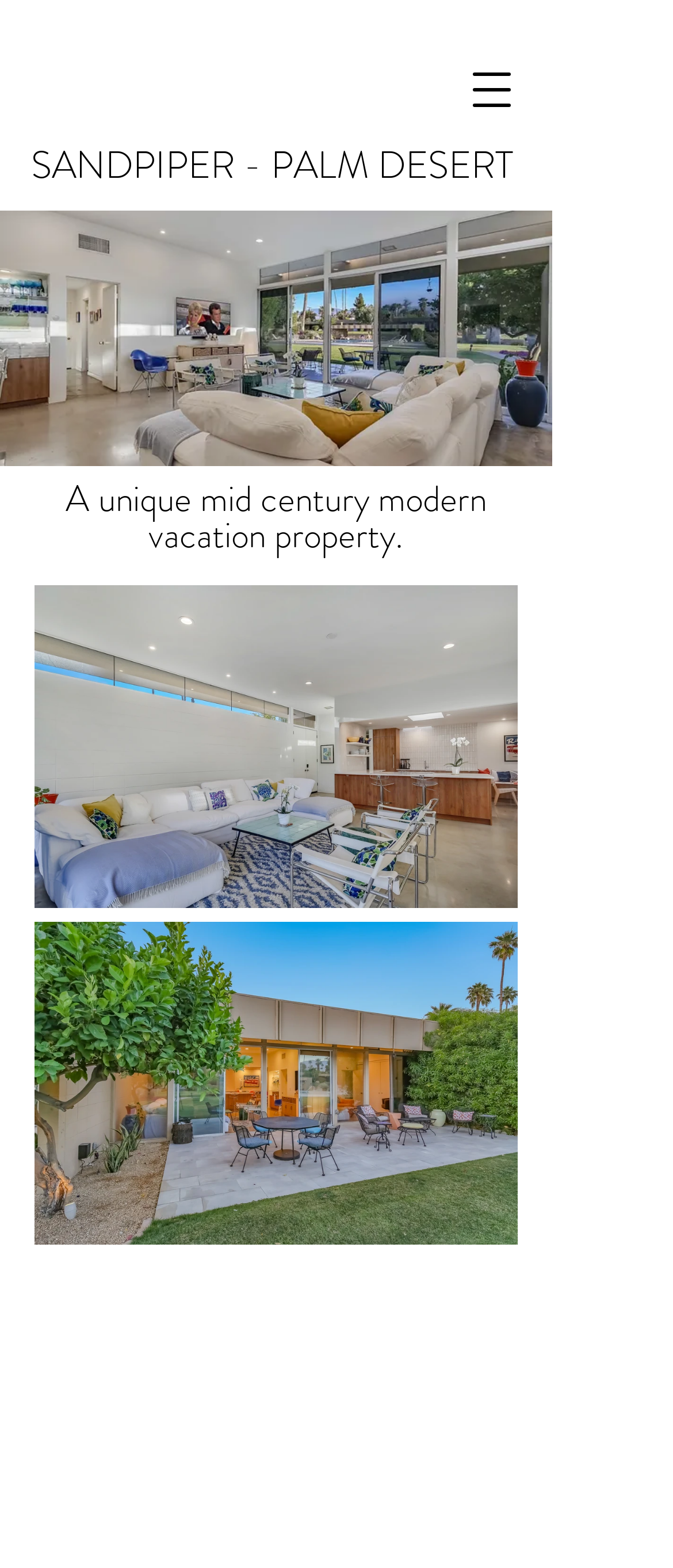Determine the bounding box for the described UI element: "SANDPIPER - PALM DESERT".

[0.046, 0.088, 0.762, 0.122]